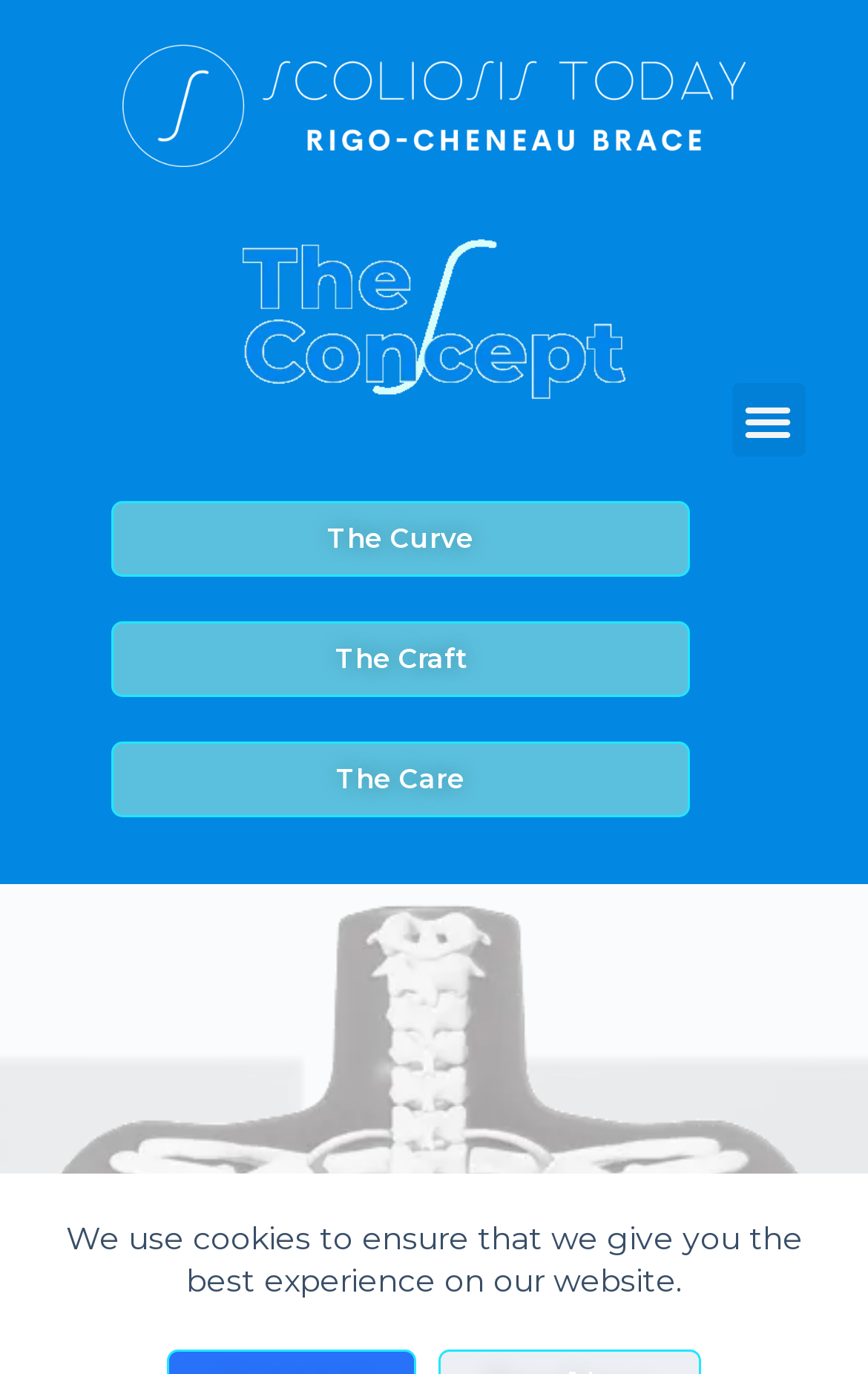Provide the bounding box coordinates of the HTML element this sentence describes: "alt="Scoliosis Today Logo"".

[0.051, 0.032, 0.949, 0.121]